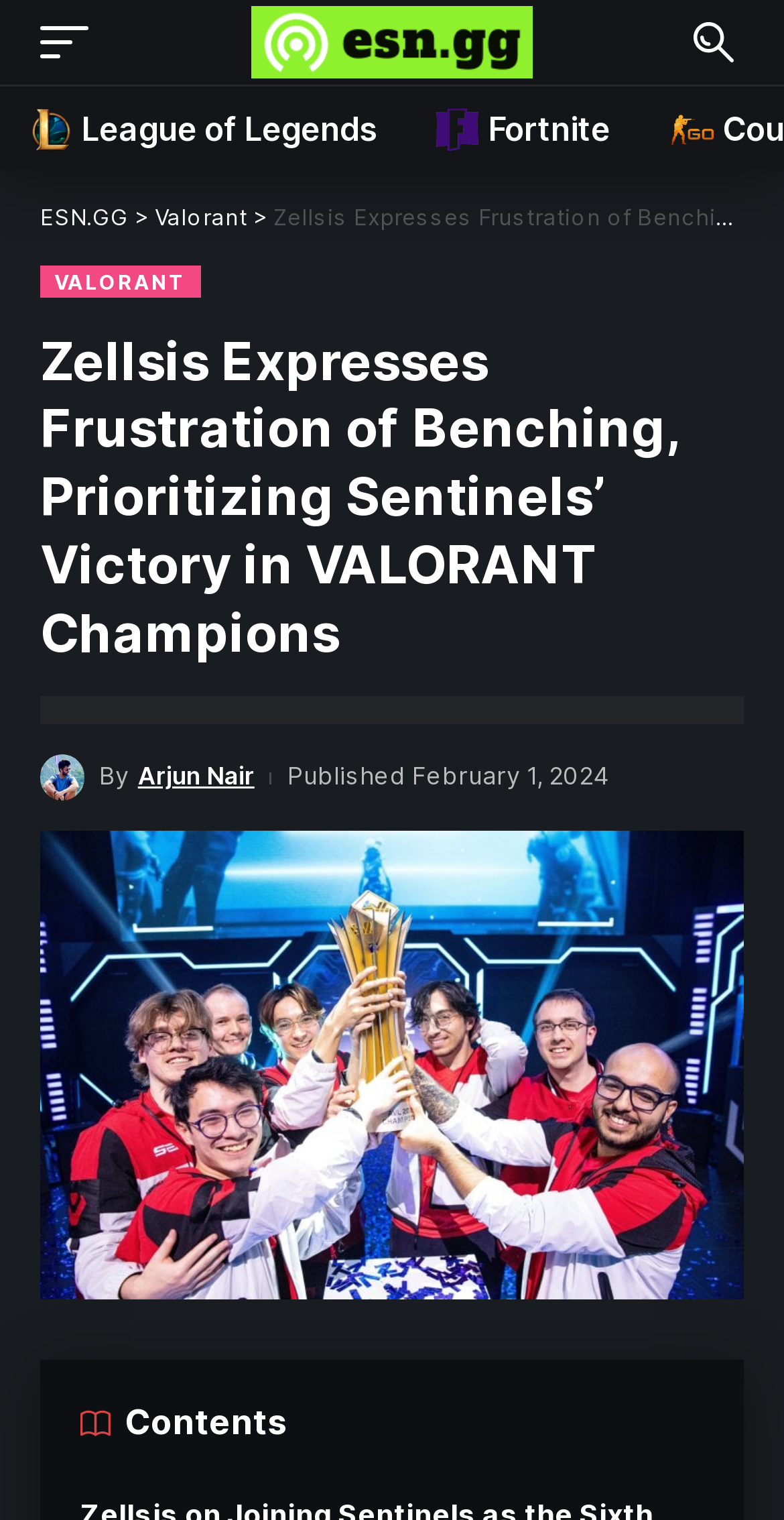Observe the image and answer the following question in detail: When was the article published?

The publication date of the article can be found near the top of the webpage, where it says 'Published February 1, 2024' in a static text format.